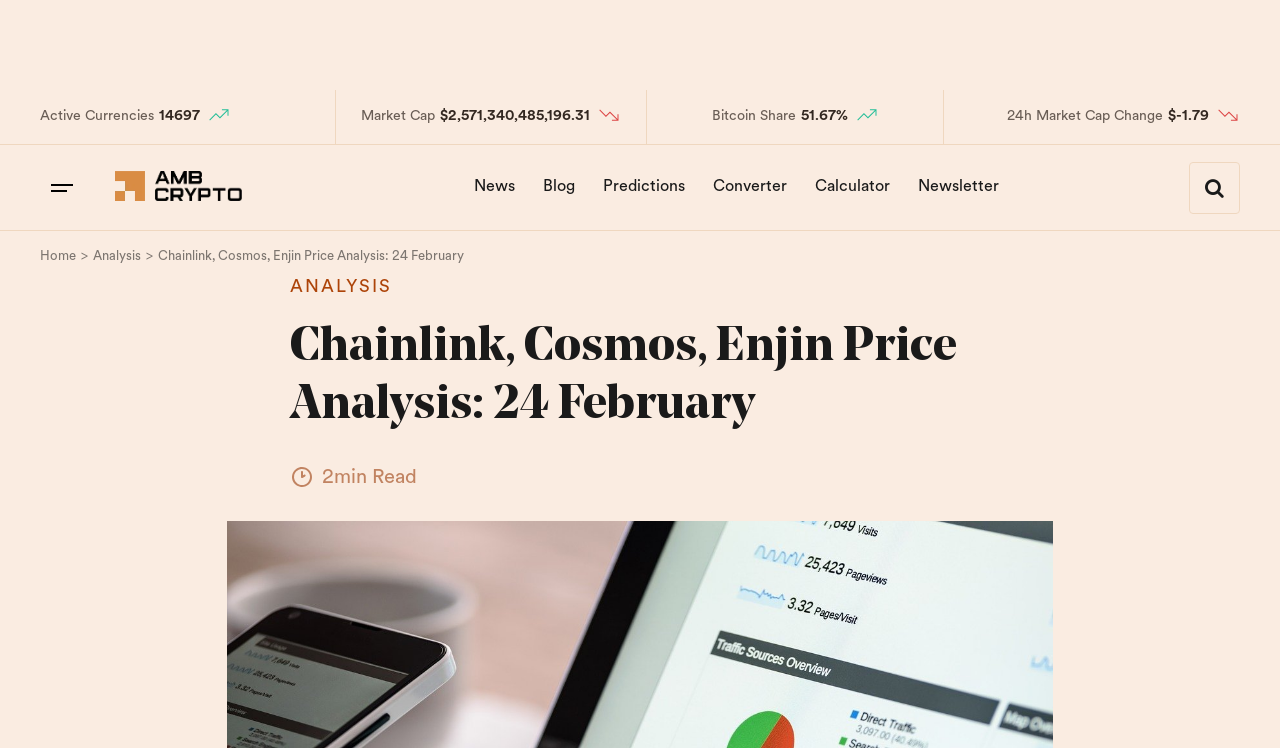Give a full account of the webpage's elements and their arrangement.

The webpage appears to be a cryptocurrency analysis page, specifically focused on Chainlink, Cosmos, and Enjin. At the top, there is a heading that reads "Chainlink, Cosmos, Enjin Price Analysis: 24 February" and a navigation breadcrumb that shows the path from the home page to this analysis page.

Below the heading, there are several sections of information. On the left side, there are four sections with static text labels, including "Active Currencies", "Market Cap", "Bitcoin Share", and "24h Market Cap Change". Each of these sections has a corresponding numerical value or percentage displayed to the right of the label. There are also small images scattered throughout these sections, likely icons or logos.

To the right of these sections, there is a row of links to other pages on the website, including "News", "Blog", "Predictions", "Converter", "Calculator", and "Newsletter". Above this row of links, there is a small image and a link to the website's logo, "AMBCrypto".

Further down the page, there is a large section dedicated to the price analysis of Chainlink, Cosmos, and Enjin. This section has a heading with the same title as the page and a subheading that reads "2min Read". There is also a small image above the analysis text. The analysis text itself is not explicitly described in the accessibility tree, but it likely contains detailed information about the current prices and trends of these cryptocurrencies.